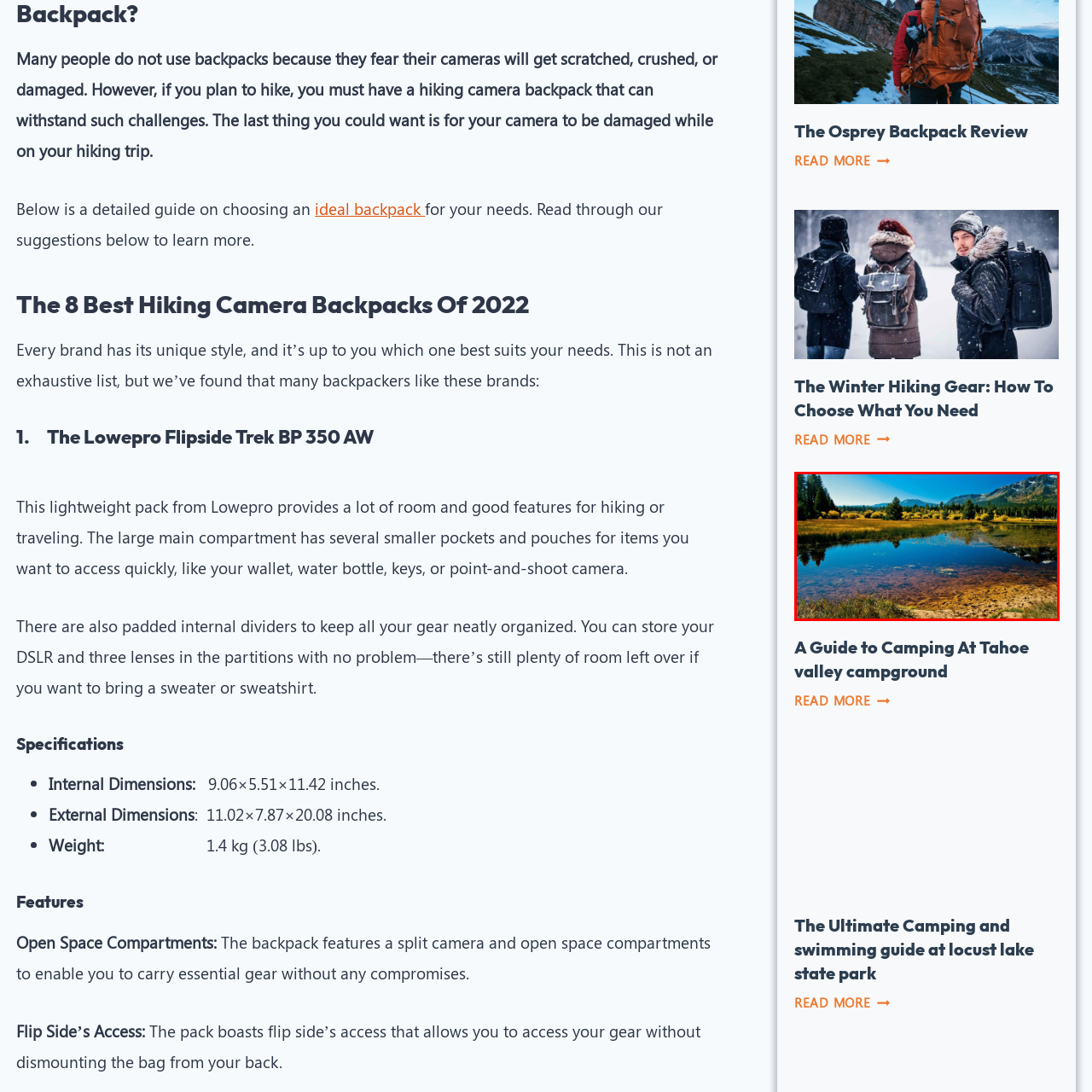Please examine the highlighted section of the image enclosed in the red rectangle and provide a comprehensive answer to the following question based on your observation: What type of trees are framing the scene?

The caption specifically mentions that towering coniferous trees frame the scene, which suggests that the trees are of the coniferous type.